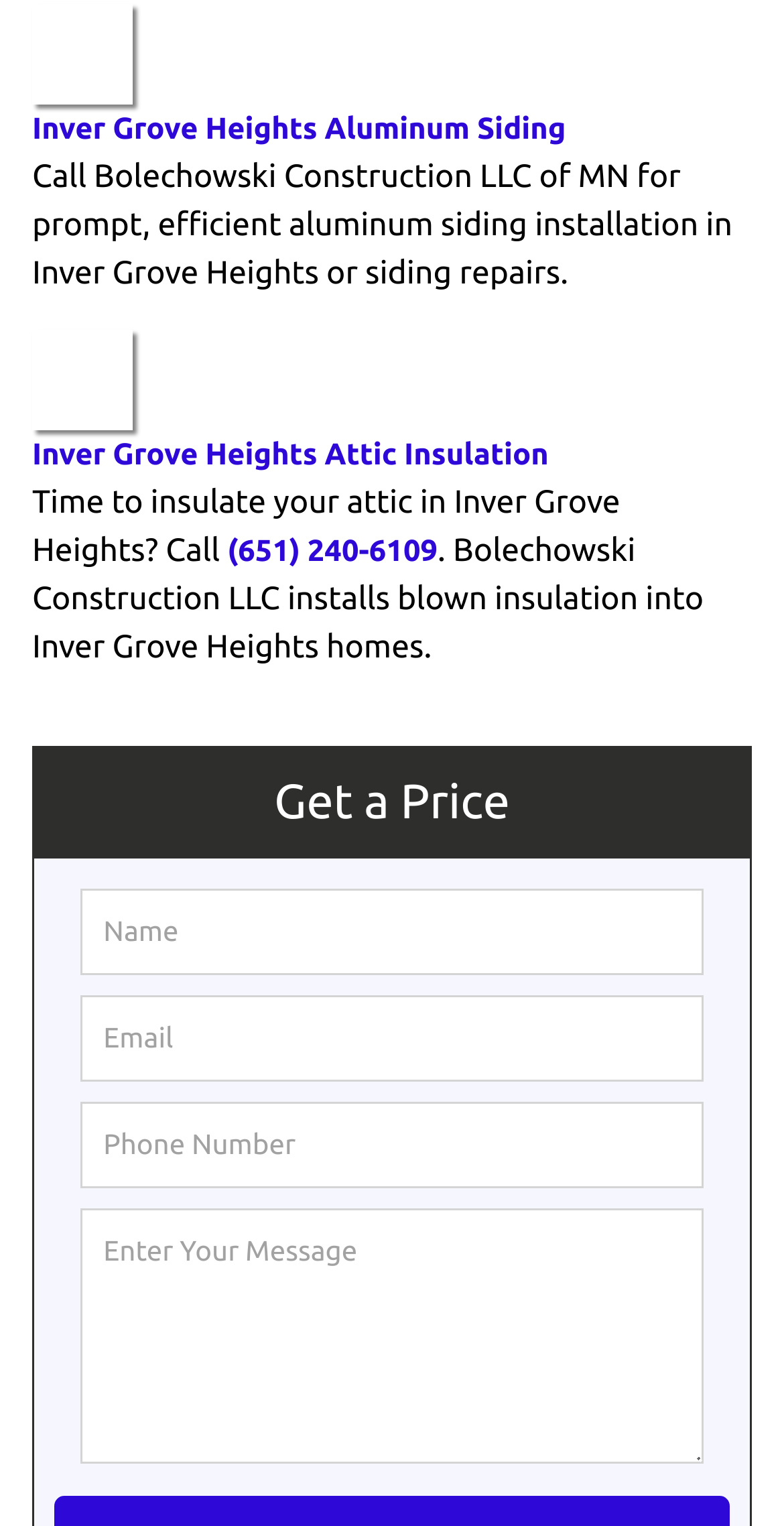Locate the UI element described by (651) 240-6109 and provide its bounding box coordinates. Use the format (top-left x, top-left y, bottom-right x, bottom-right y) with all values as floating point numbers between 0 and 1.

[0.29, 0.35, 0.558, 0.372]